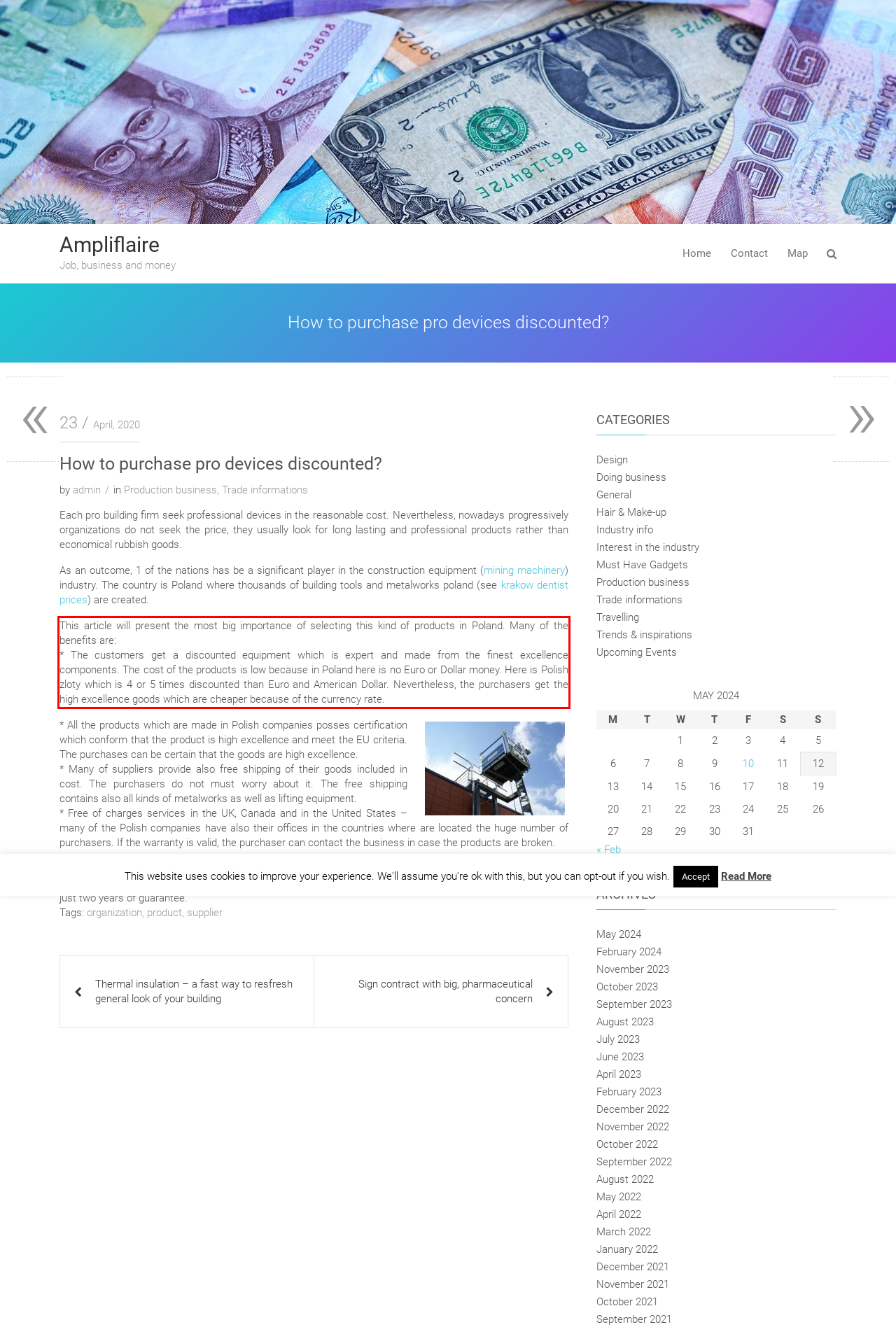In the screenshot of the webpage, find the red bounding box and perform OCR to obtain the text content restricted within this red bounding box.

This article will present the most big importance of selecting this kind of products in Poland. Many of the benefits are: * The customers get a discounted equipment which is expert and made from the finest excellence components. The cost of the products is low because in Poland here is no Euro or Dollar money. Here is Polish zloty which is 4 or 5 times discounted than Euro and American Dollar. Nevertheless, the purchasers get the high excellence goods which are cheaper because of the currency rate.